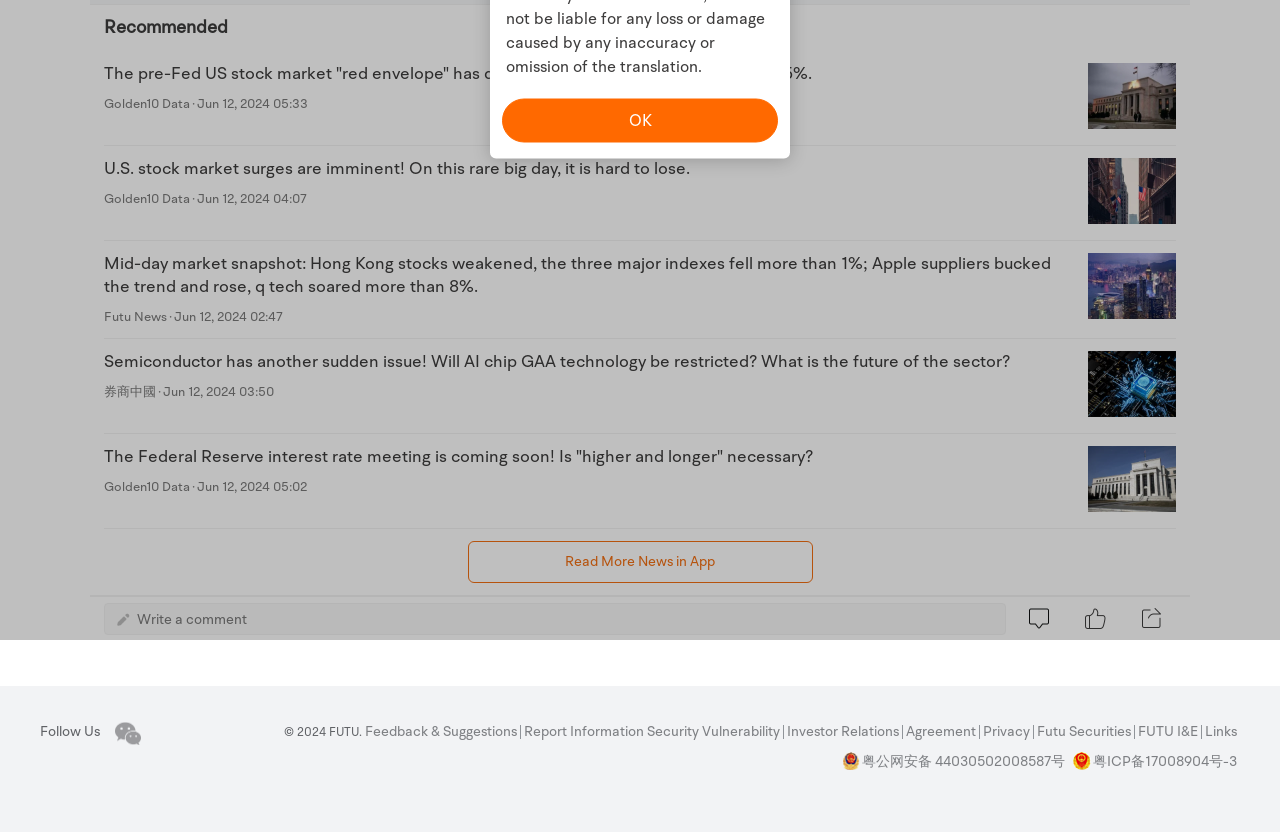Given the webpage screenshot and the description, determine the bounding box coordinates (top-left x, top-left y, bottom-right x, bottom-right y) that define the location of the UI element matching this description: Report Information Security Vulnerability

[0.409, 0.872, 0.612, 0.889]